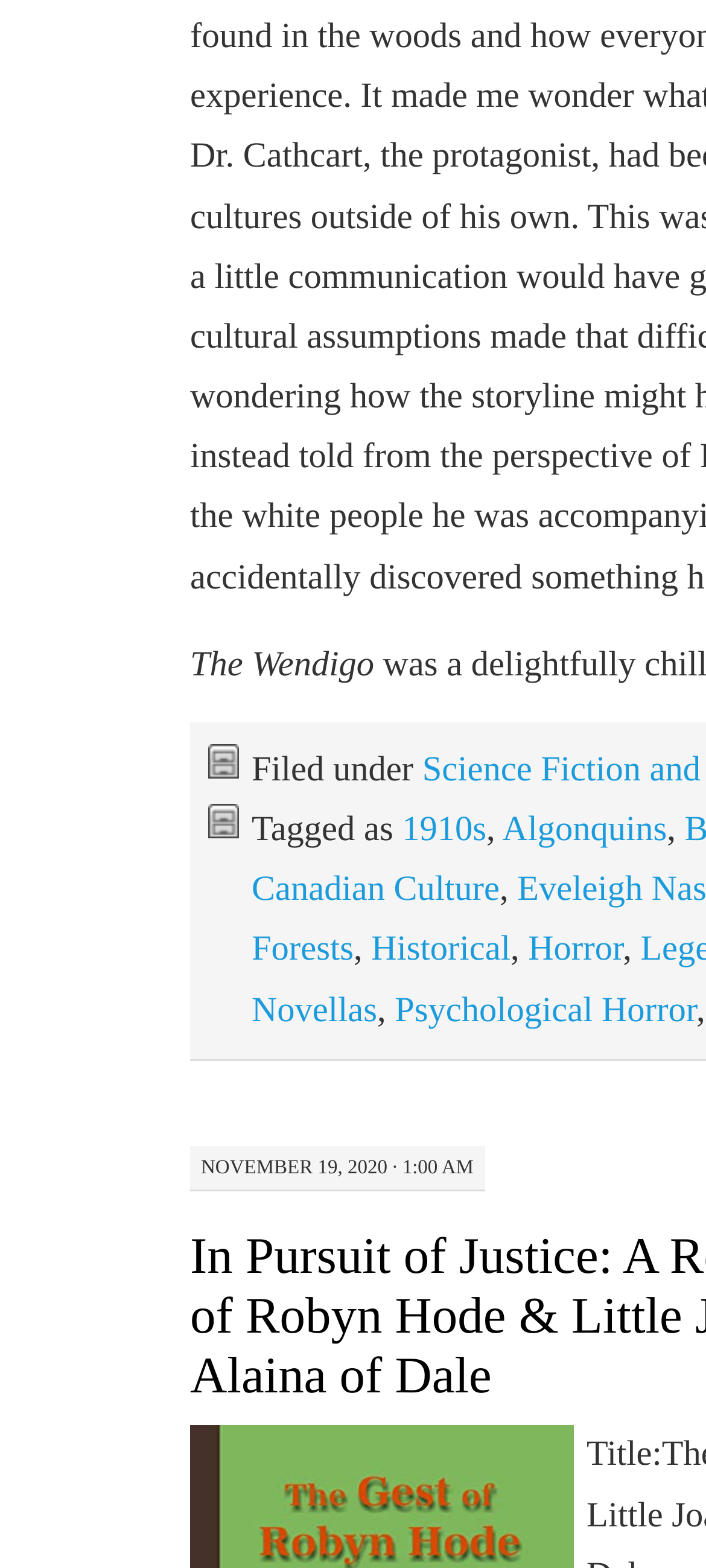Please identify the bounding box coordinates of the element's region that needs to be clicked to fulfill the following instruction: "Click on the '1910s' link". The bounding box coordinates should consist of four float numbers between 0 and 1, i.e., [left, top, right, bottom].

[0.57, 0.517, 0.689, 0.542]